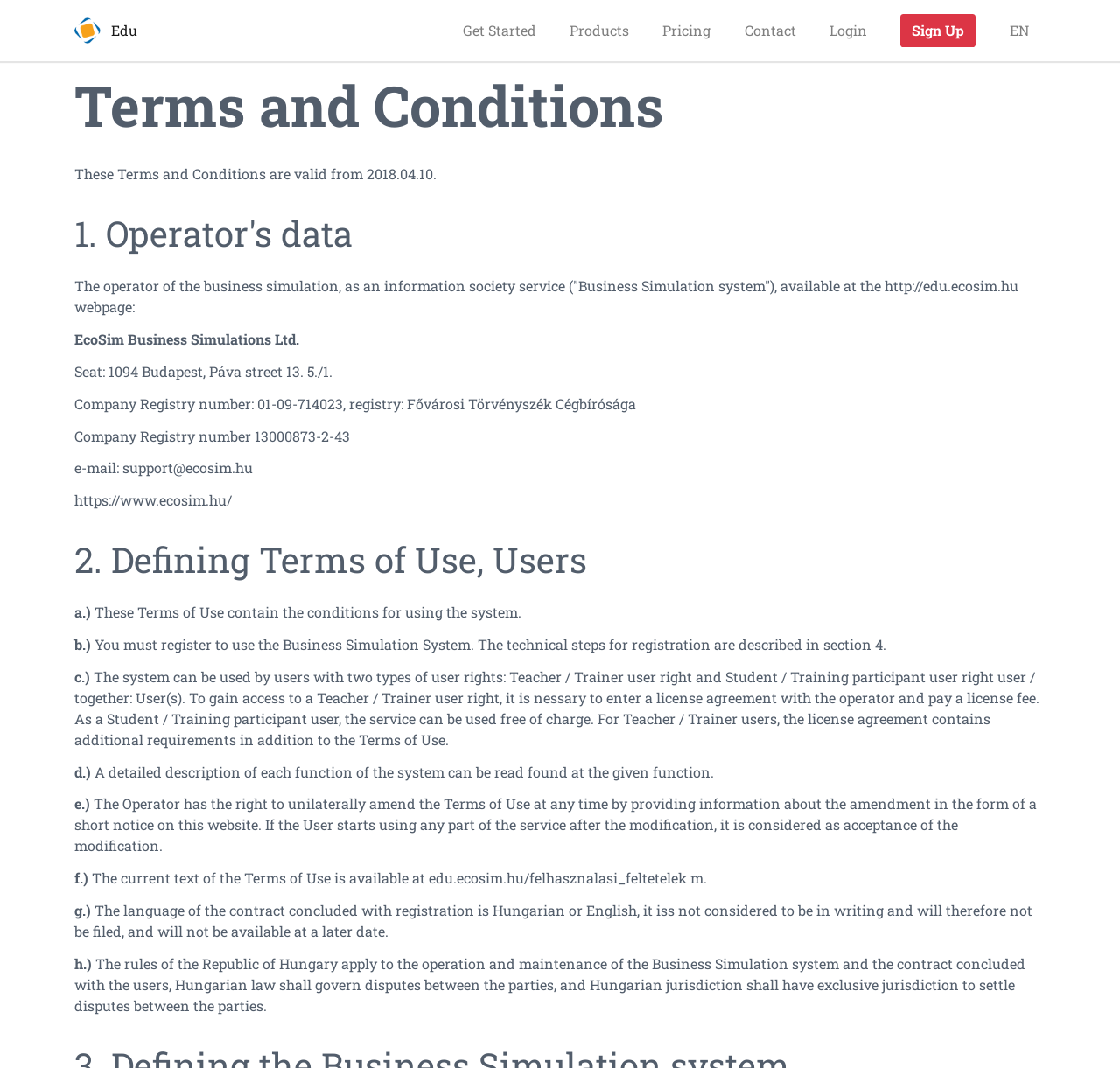Please provide a brief answer to the question using only one word or phrase: 
What is the purpose of the Business Simulation system?

To prepare students